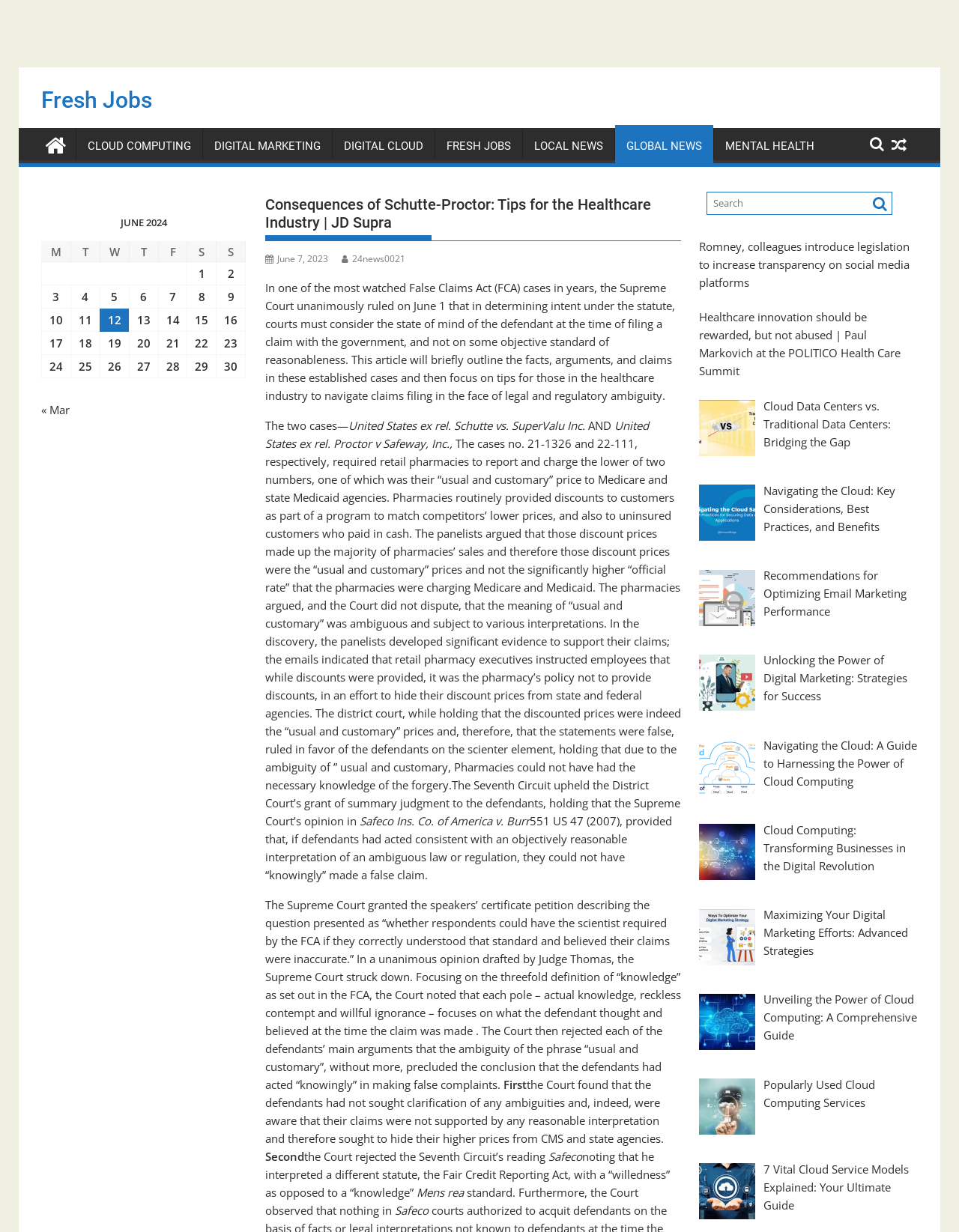Given the description of a UI element: "Digital Cloud", identify the bounding box coordinates of the matching element in the webpage screenshot.

[0.347, 0.104, 0.453, 0.133]